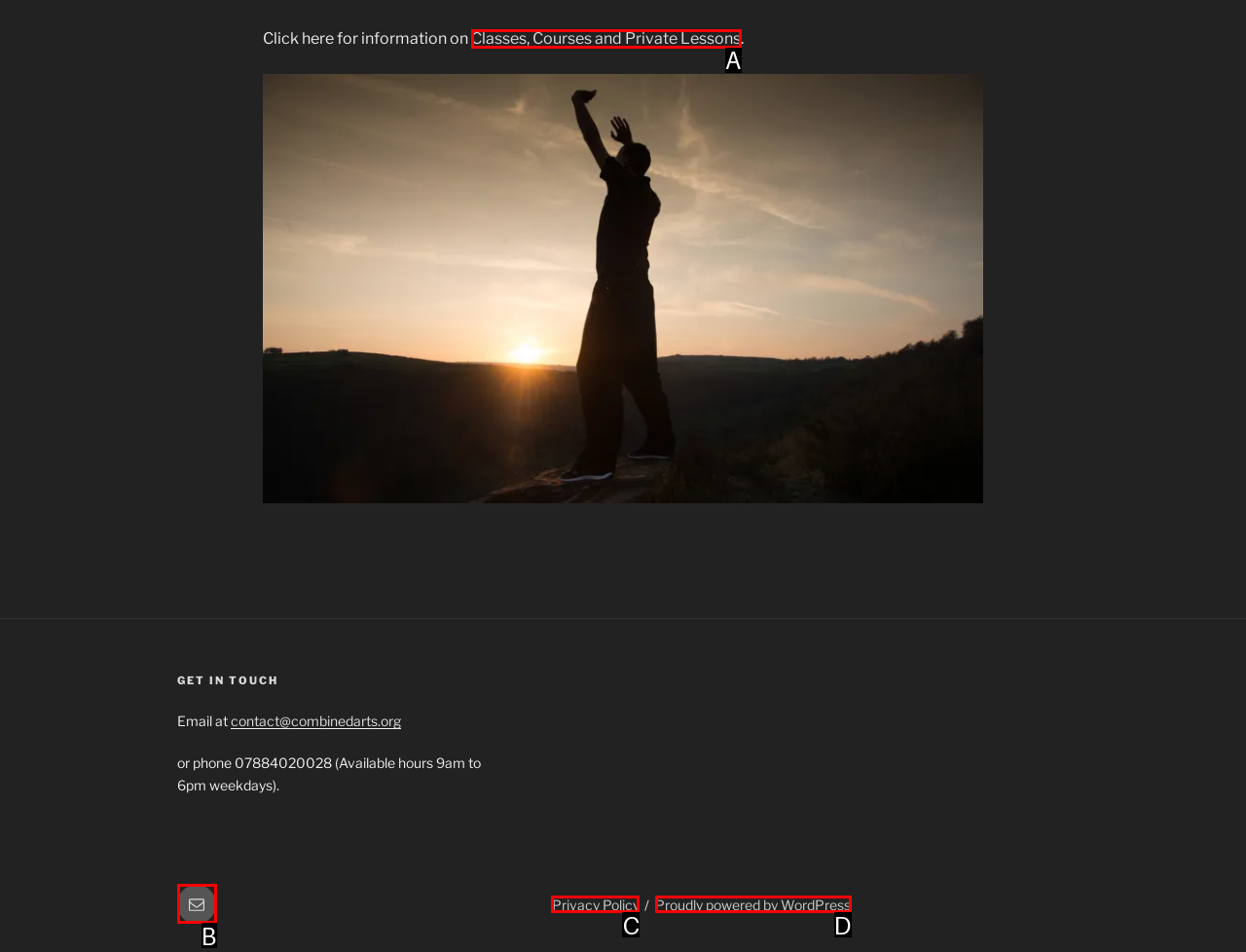Match the description to the correct option: Privacy Policy
Provide the letter of the matching option directly.

C